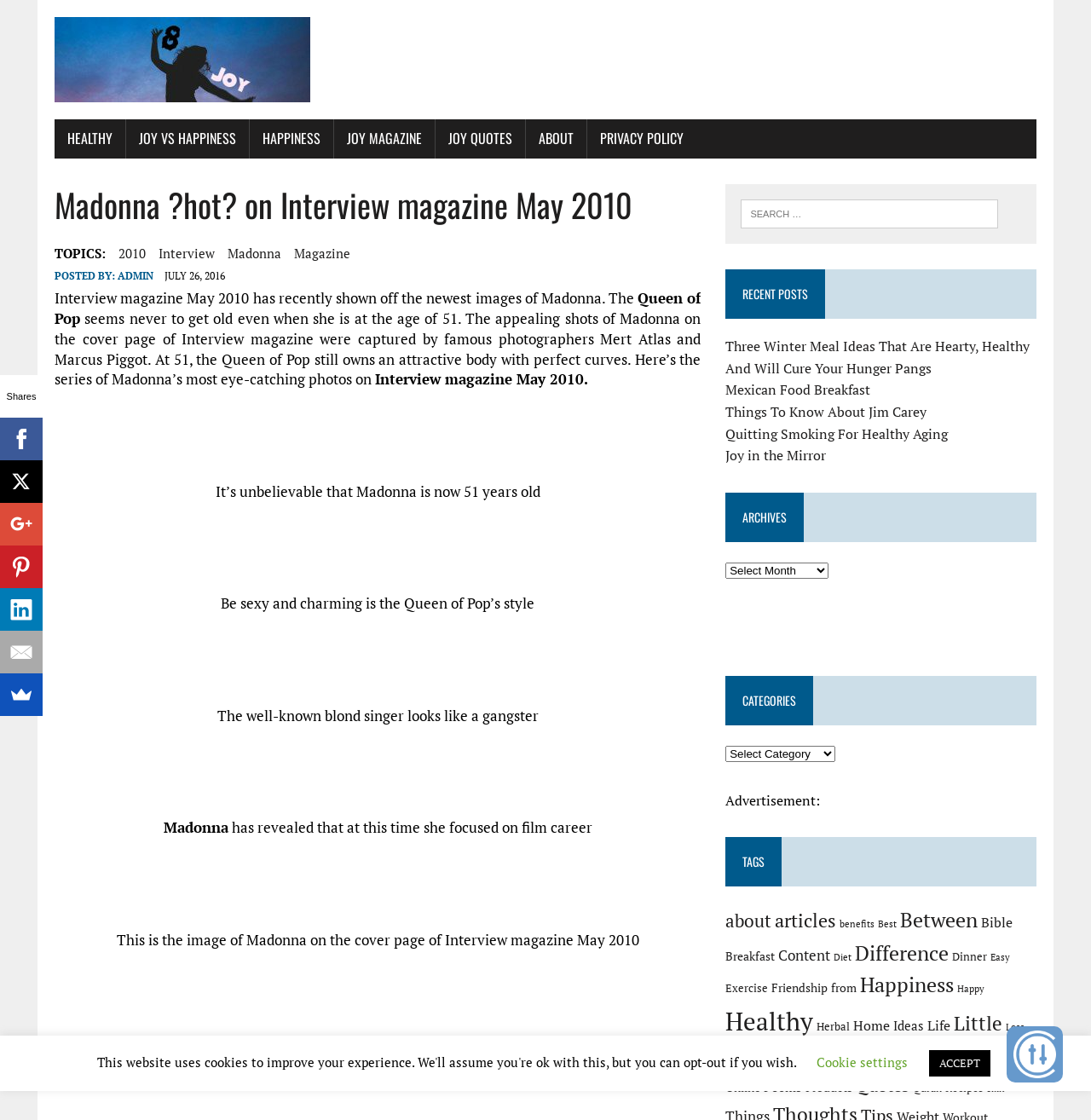Based on the element description Quitting Smoking For Healthy Aging, identify the bounding box of the UI element in the given webpage screenshot. The coordinates should be in the format (top-left x, top-left y, bottom-right x, bottom-right y) and must be between 0 and 1.

[0.665, 0.379, 0.869, 0.395]